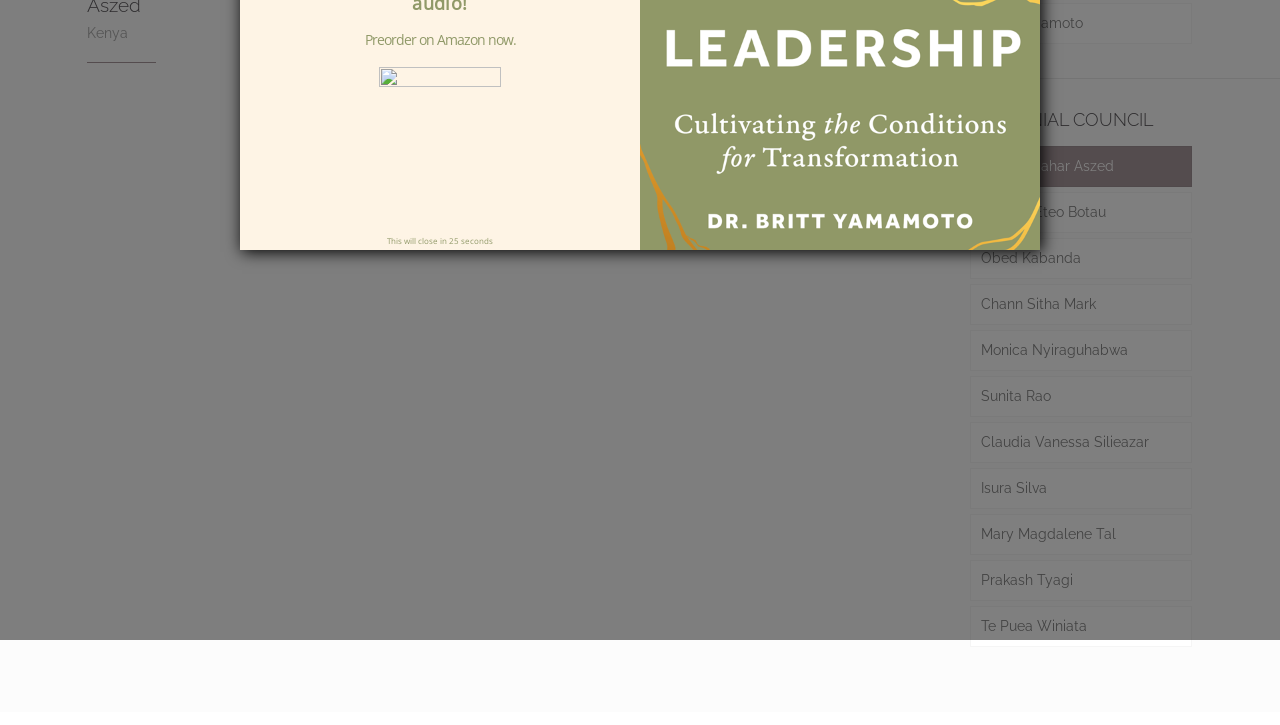Identify the bounding box coordinates for the UI element described as: "Te Puea Winiata". The coordinates should be provided as four floats between 0 and 1: [left, top, right, bottom].

[0.758, 0.836, 0.931, 0.892]